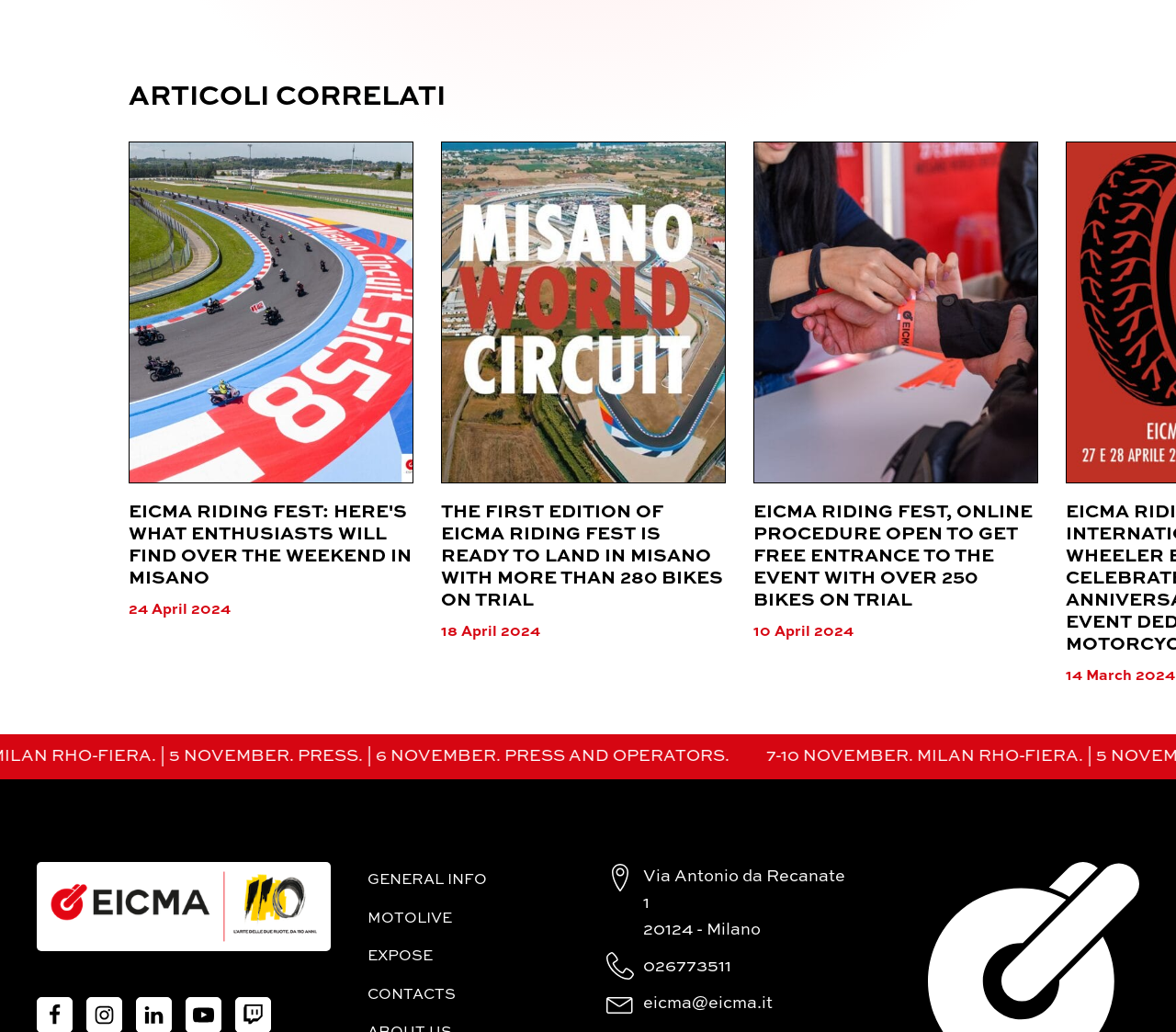Please determine the bounding box coordinates, formatted as (top-left x, top-left y, bottom-right x, bottom-right y), with all values as floating point numbers between 0 and 1. Identify the bounding box of the region described as: General Info

[0.312, 0.835, 0.414, 0.872]